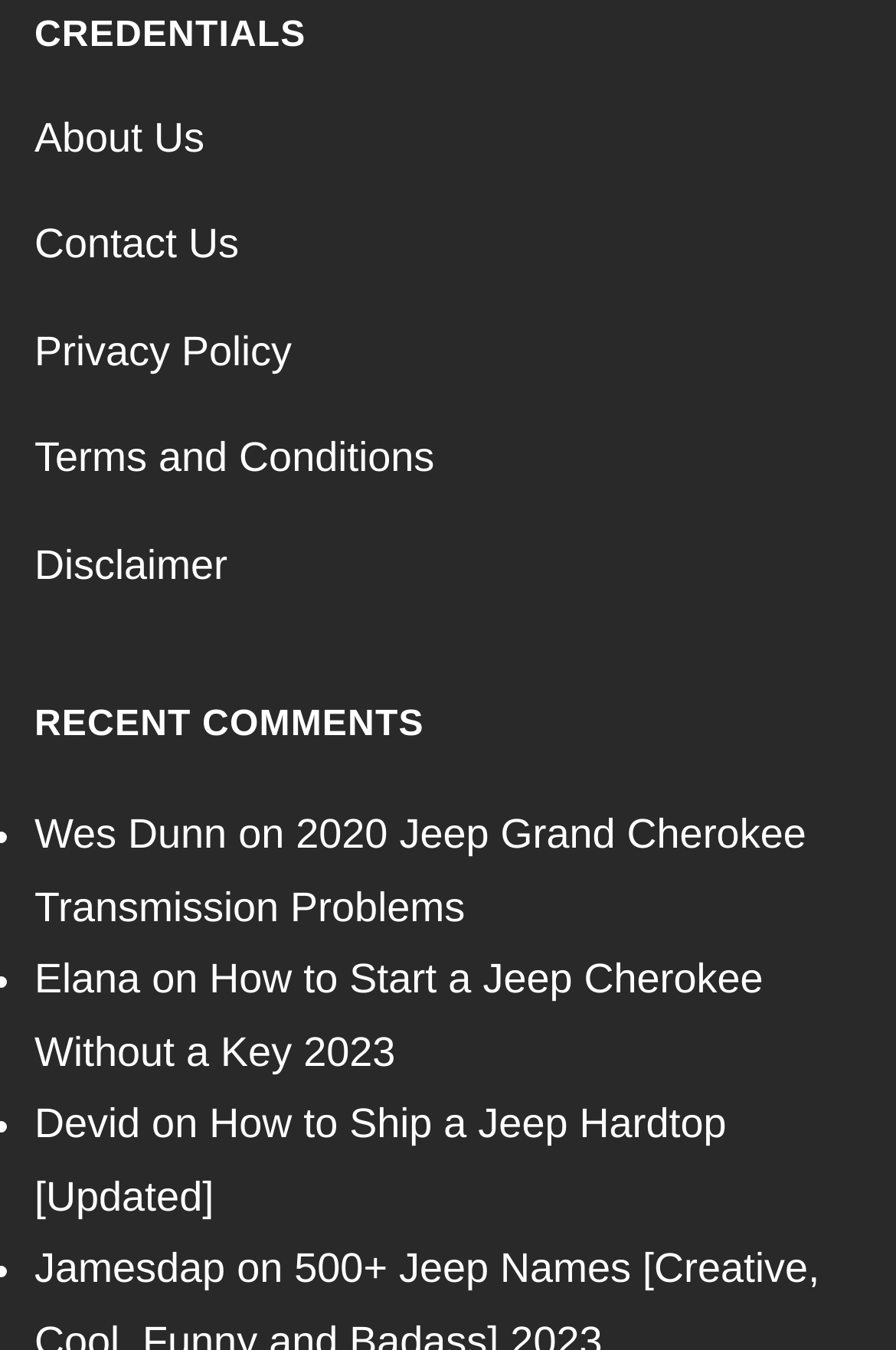What is the username of the person who commented on 'How to Ship a Jeep Hardtop [Updated]'?
Look at the image and respond with a one-word or short-phrase answer.

Devid